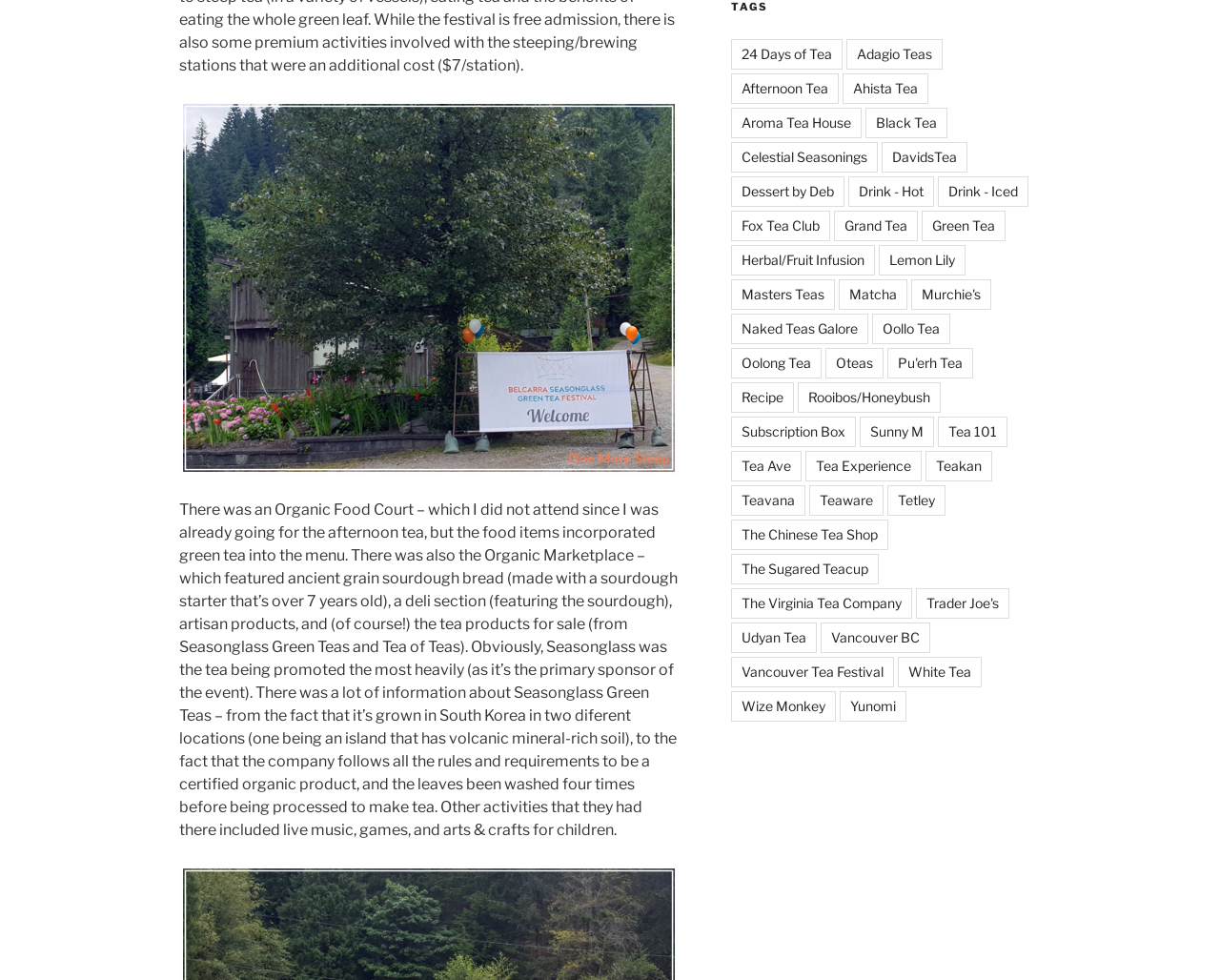Please identify the bounding box coordinates of the area I need to click to accomplish the following instruction: "Explore 'Green Tea'".

[0.755, 0.215, 0.824, 0.246]